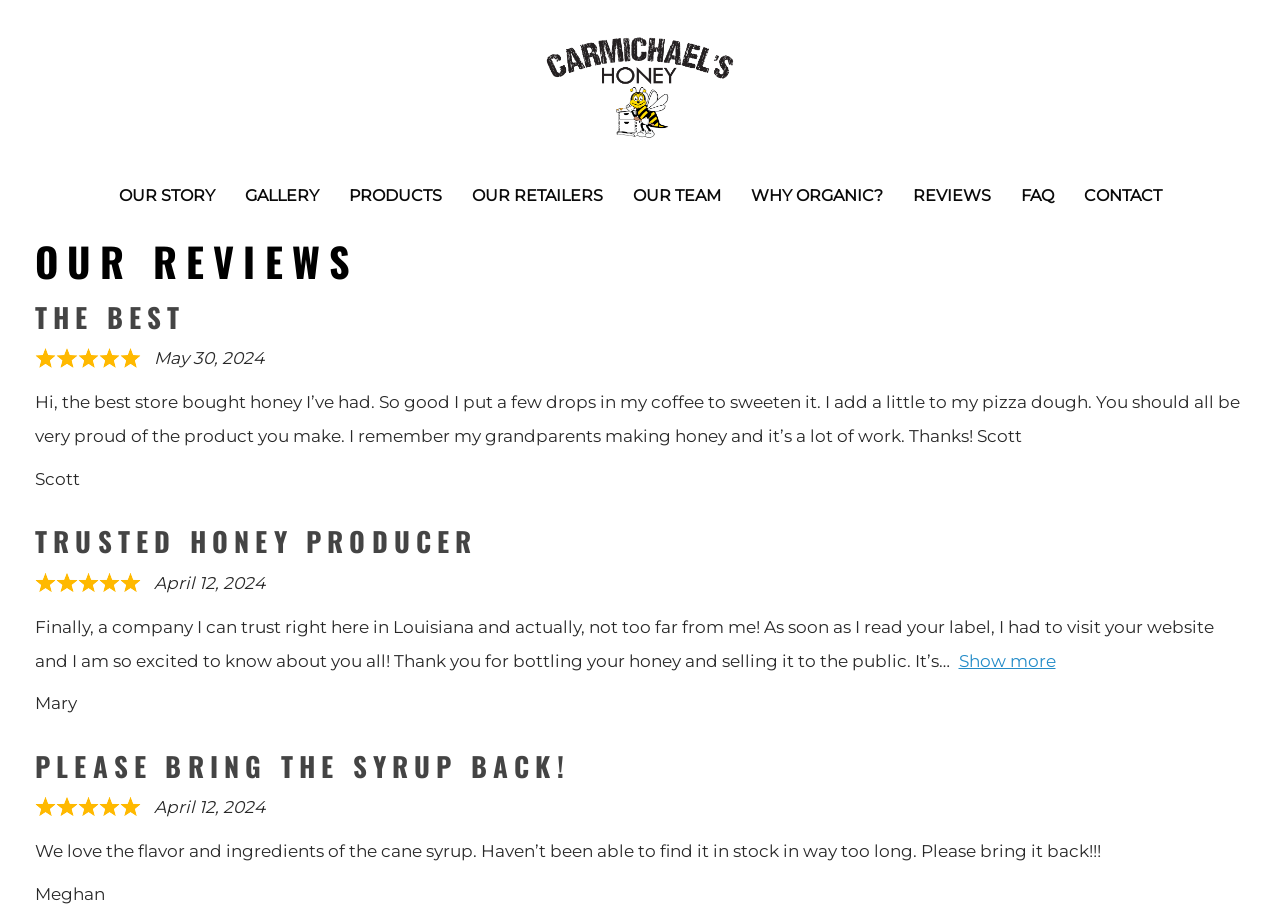Show the bounding box coordinates for the HTML element as described: "REVIEWS".

[0.701, 0.204, 0.786, 0.221]